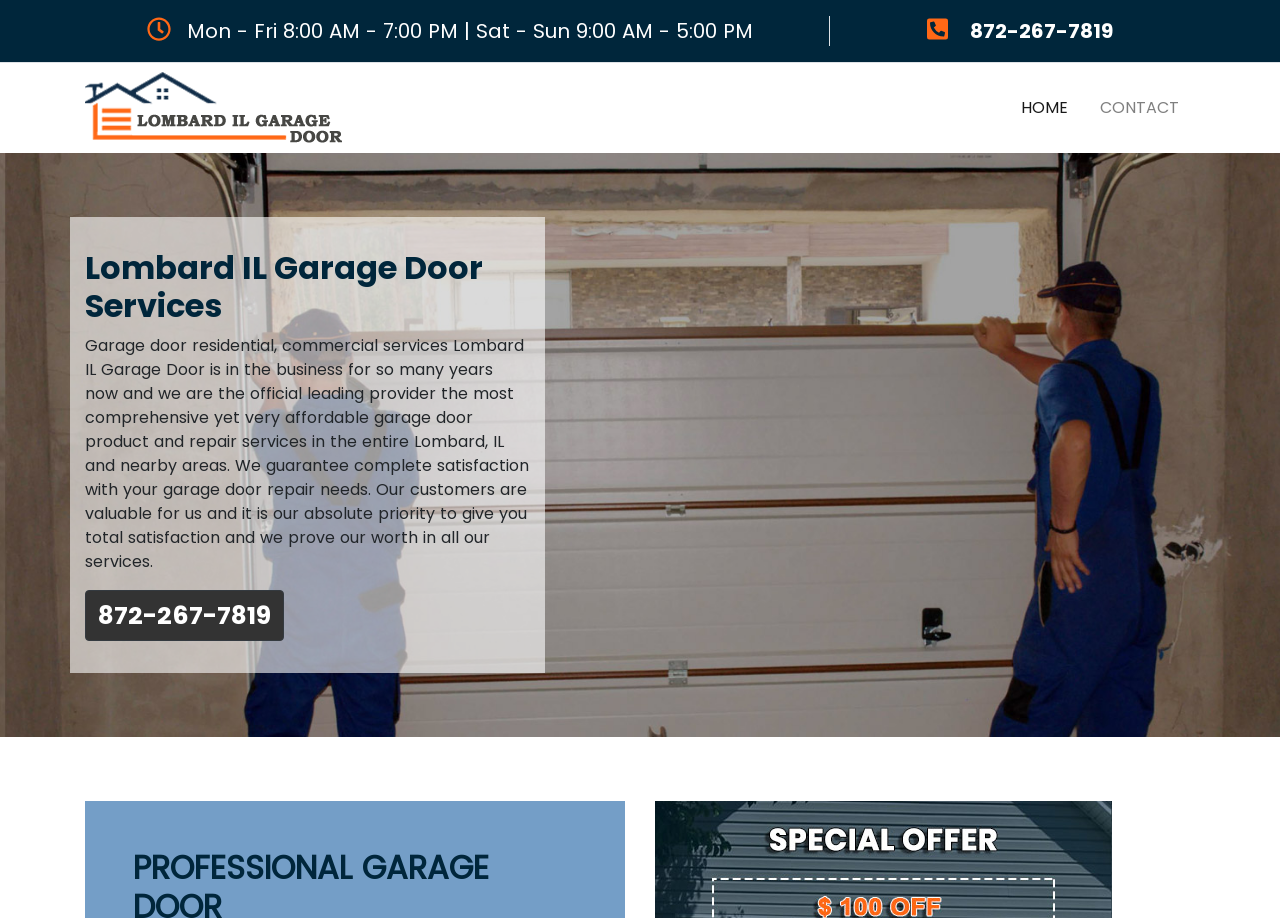Provide a thorough description of the webpage's content and layout.

The webpage is about Lombard IL Garage Door, a company that provides garage door repair services. At the top left, there is a logo of the company, accompanied by a link to the homepage. Below the logo, there is a heading that reads "Lombard IL Garage Door Services". 

To the right of the logo, there is a section displaying the company's business hours, from Monday to Friday, 8:00 AM to 7:00 PM, and Saturday to Sunday, 9:00 AM to 5:00 PM. Next to the business hours, there is a phone number, 872-267-7819, which is a clickable link.

Above the main content area, there is a navigation menu with two links: "HOME" and "CONTACT". The "HOME" link is currently active, indicating that the user is on the homepage.

The main content area describes the company's services, stating that they have been in business for many years and provide comprehensive and affordable garage door products and repair services in Lombard, IL, and nearby areas. The company guarantees complete satisfaction with their garage door repair services and prioritizes customer satisfaction. 

At the bottom left of the main content area, there is another instance of the phone number, 872-267-7819, which is also a clickable link.